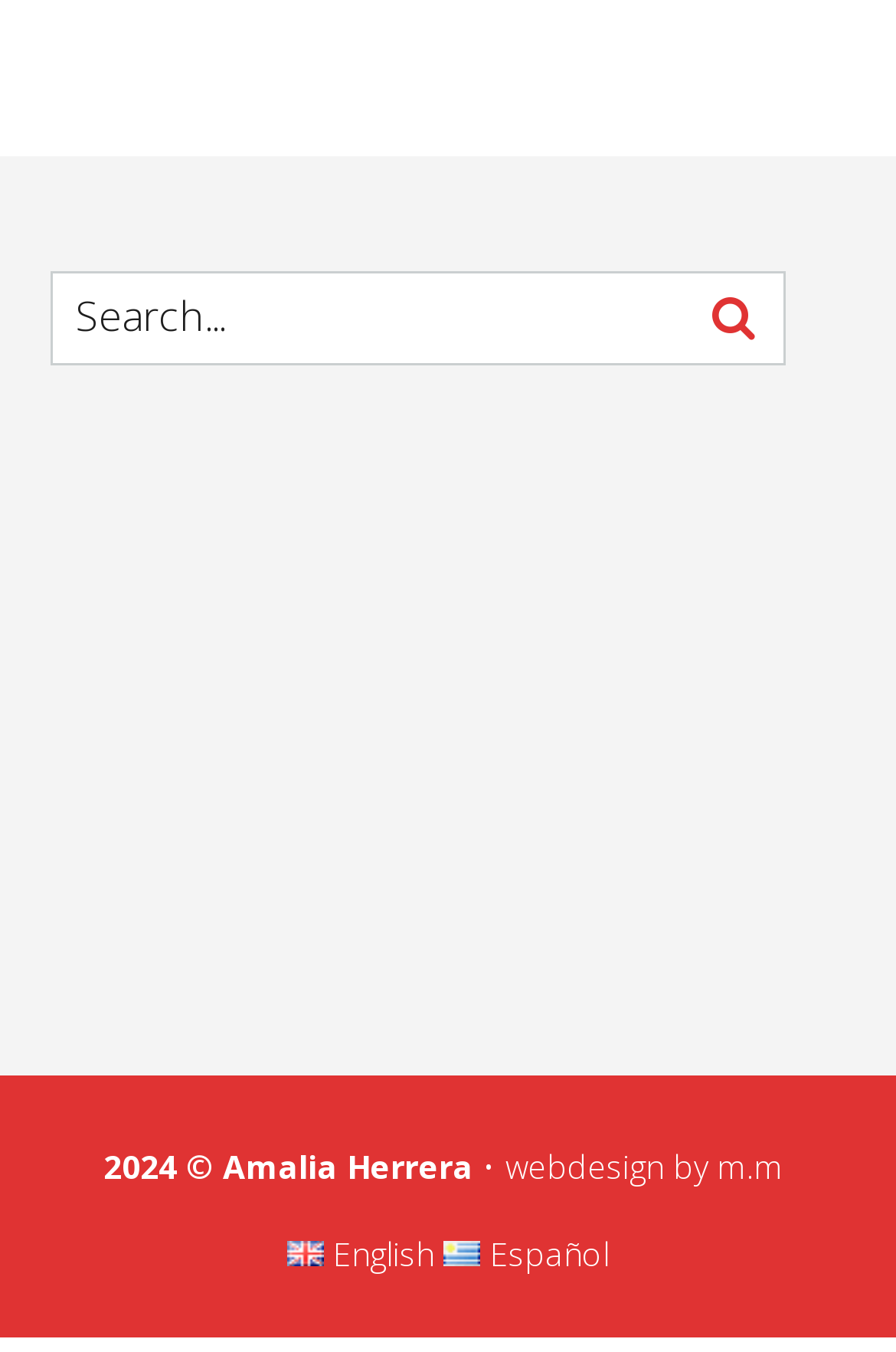Using the provided description: "name="s" placeholder="Search..." title="Search for:"", find the bounding box coordinates of the corresponding UI element. The output should be four float numbers between 0 and 1, in the format [left, top, right, bottom].

[0.056, 0.201, 0.762, 0.27]